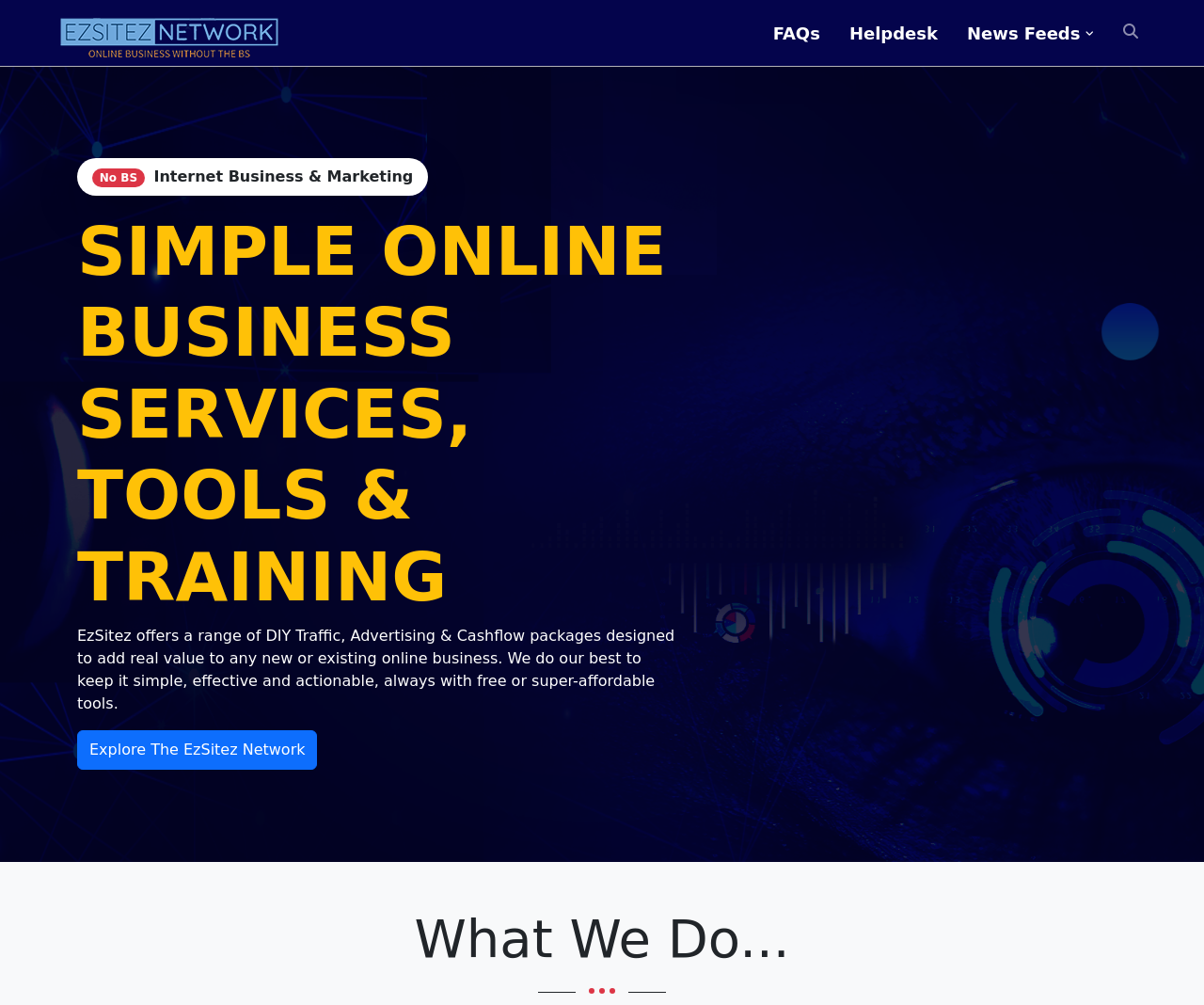Explain the webpage in detail, including its primary components.

The webpage is titled "EzSitez – Page 7 – EzSitez News & Support Hub". At the top left, there is a link to "EzSitez Network" accompanied by an image with the same name. 

On the top right, there are three links: "FAQs", "Helpdesk", and "News Feeds" with an icon. Below the "News Feeds" link, there are two short paragraphs of text: "No BS" and "Internet Business & Marketing". 

Following these paragraphs, there is a heading that reads "SIMPLE ONLINE BUSINESS SERVICES, TOOLS & TRAINING". Below this heading, there is a longer paragraph of text that describes the services offered by EzSitez, including DIY Traffic, Advertising, and Cashflow packages. 

Underneath this paragraph, there is a link to "Explore The EzSitez Network". Finally, at the bottom of the page, there is a heading that reads "What We Do...".